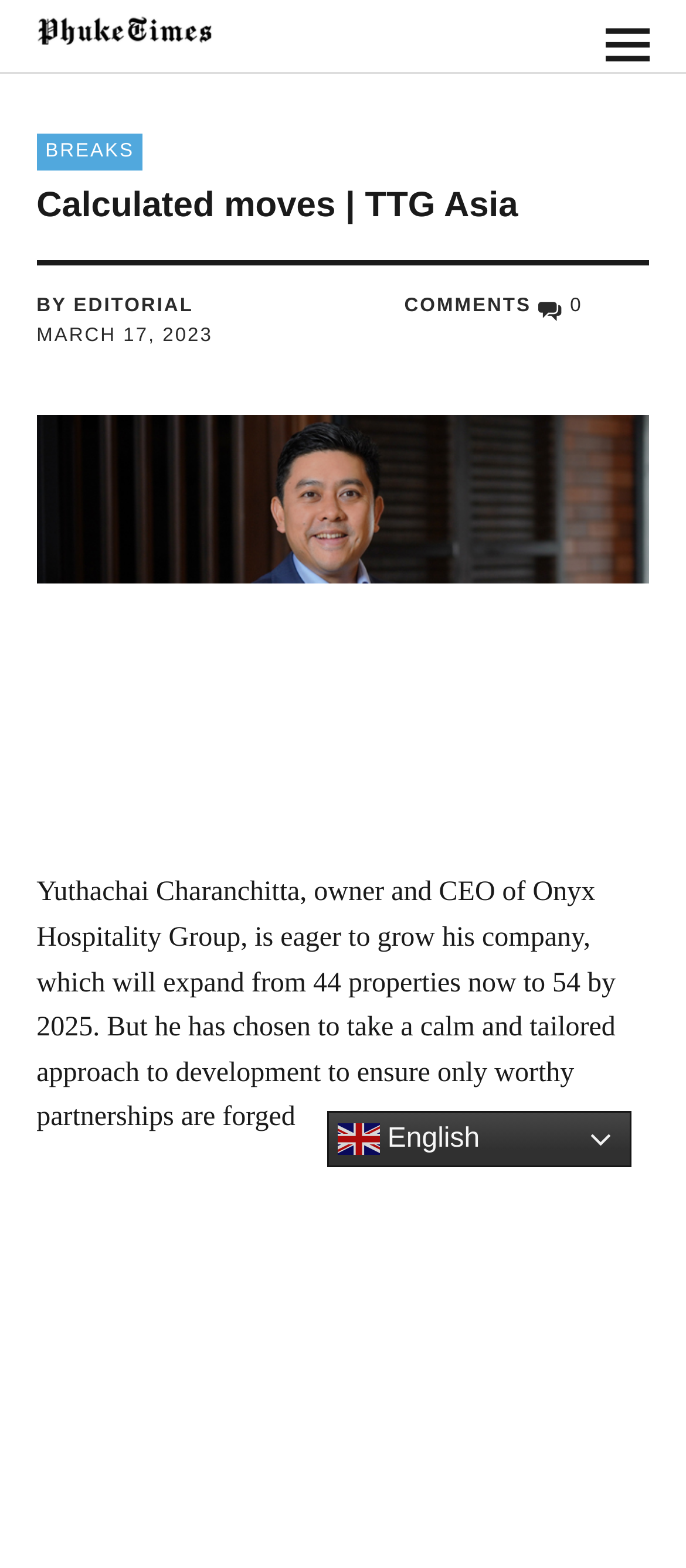What is the language of the webpage? From the image, respond with a single word or brief phrase.

English